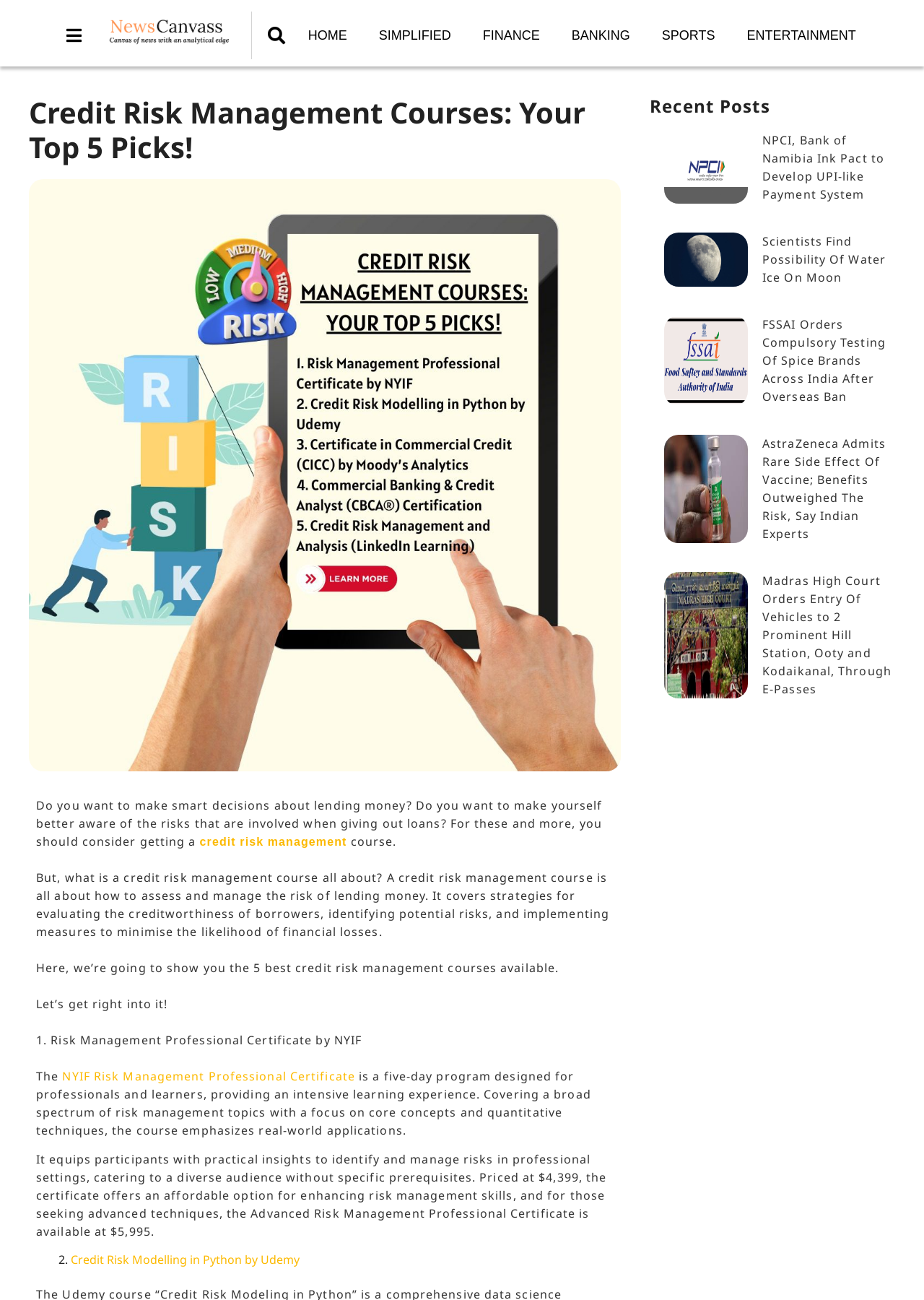Please identify the bounding box coordinates for the region that you need to click to follow this instruction: "Read recent post about NPCI, Bank of Namibia Ink Pact to Develop UPI-like Payment System".

[0.703, 0.101, 0.969, 0.168]